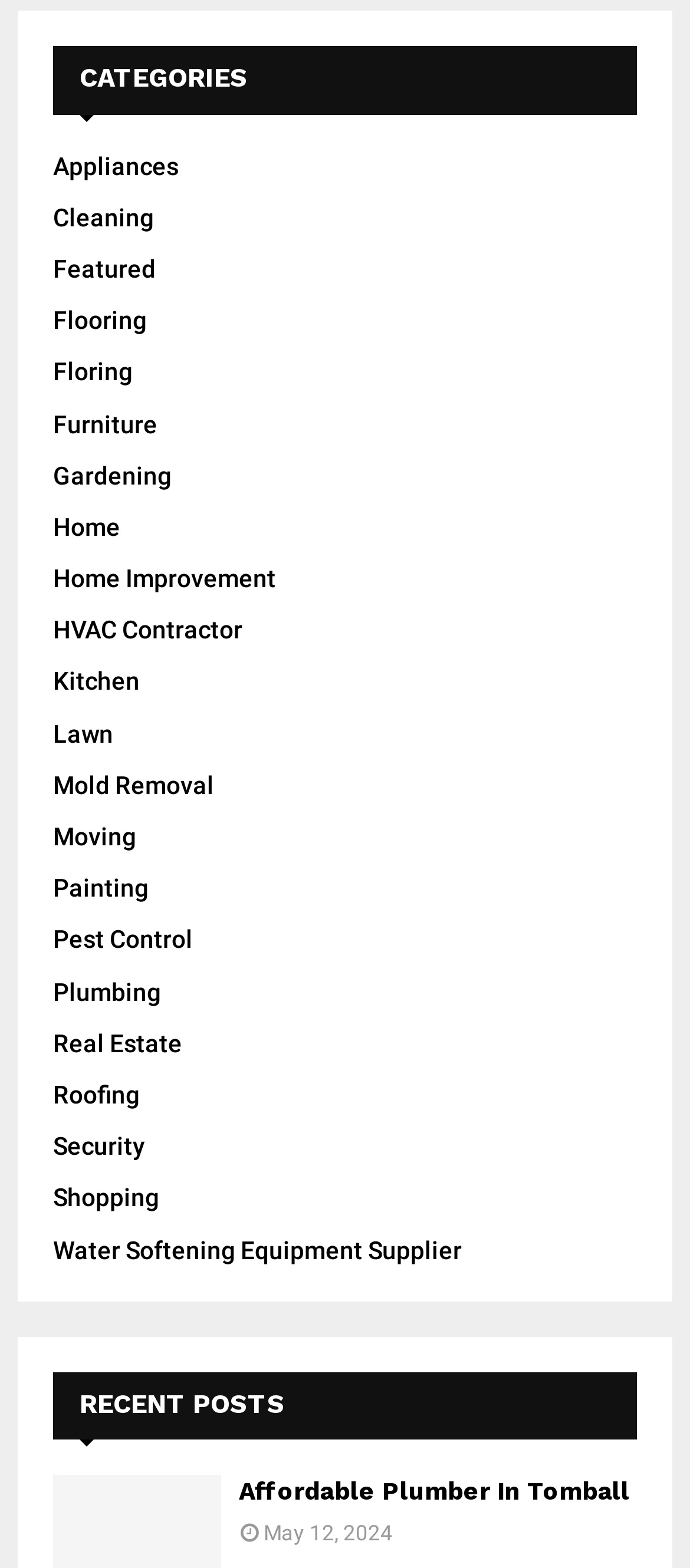Locate the bounding box coordinates of the clickable area to execute the instruction: "click on Flooring". Provide the coordinates as four float numbers between 0 and 1, represented as [left, top, right, bottom].

[0.077, 0.195, 0.213, 0.213]